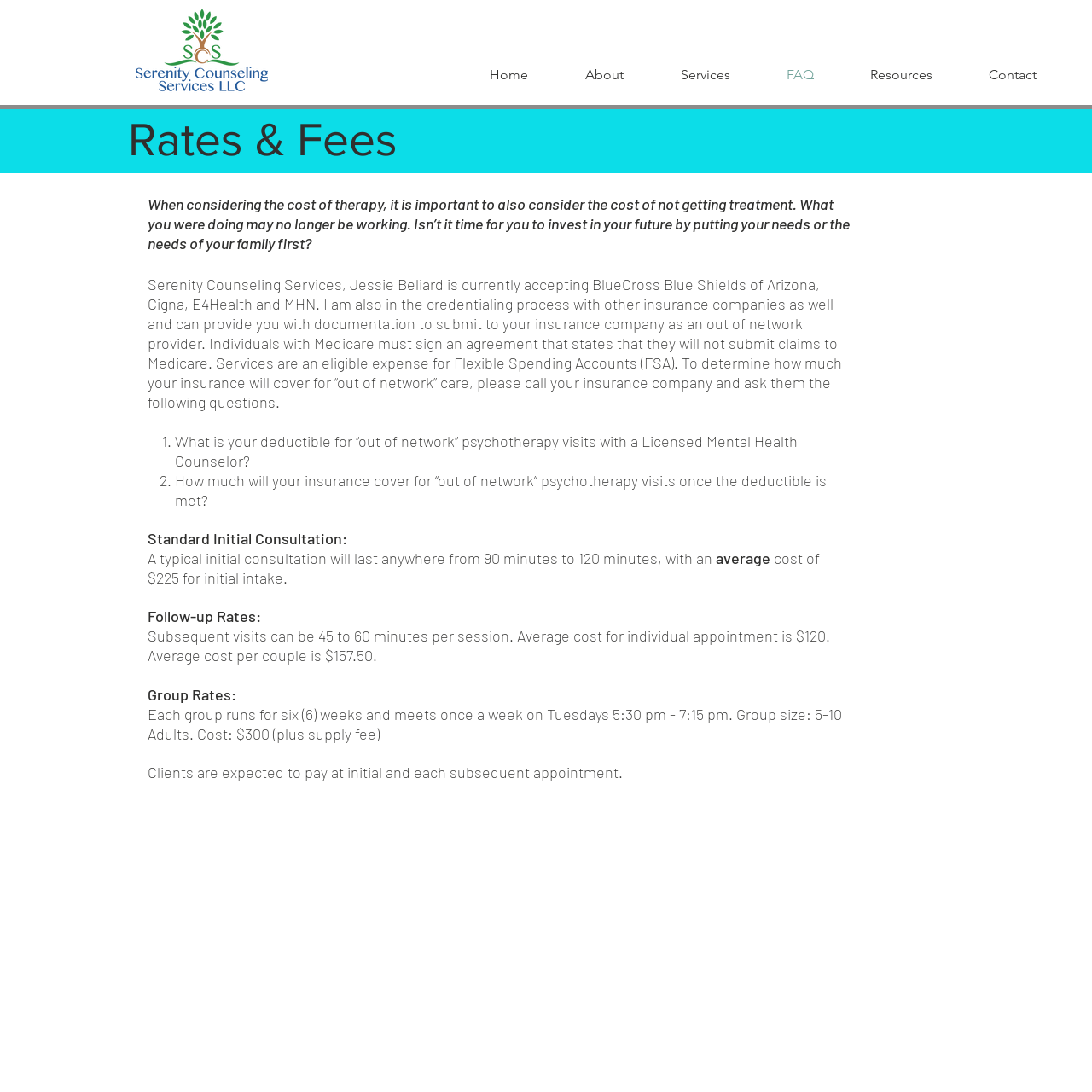Please answer the following question as detailed as possible based on the image: 
How long do group sessions last?

The section 'Group Rates' mentions that each group runs for six (6) weeks and meets once a week on Tuesdays 5:30 pm - 7:15 pm.